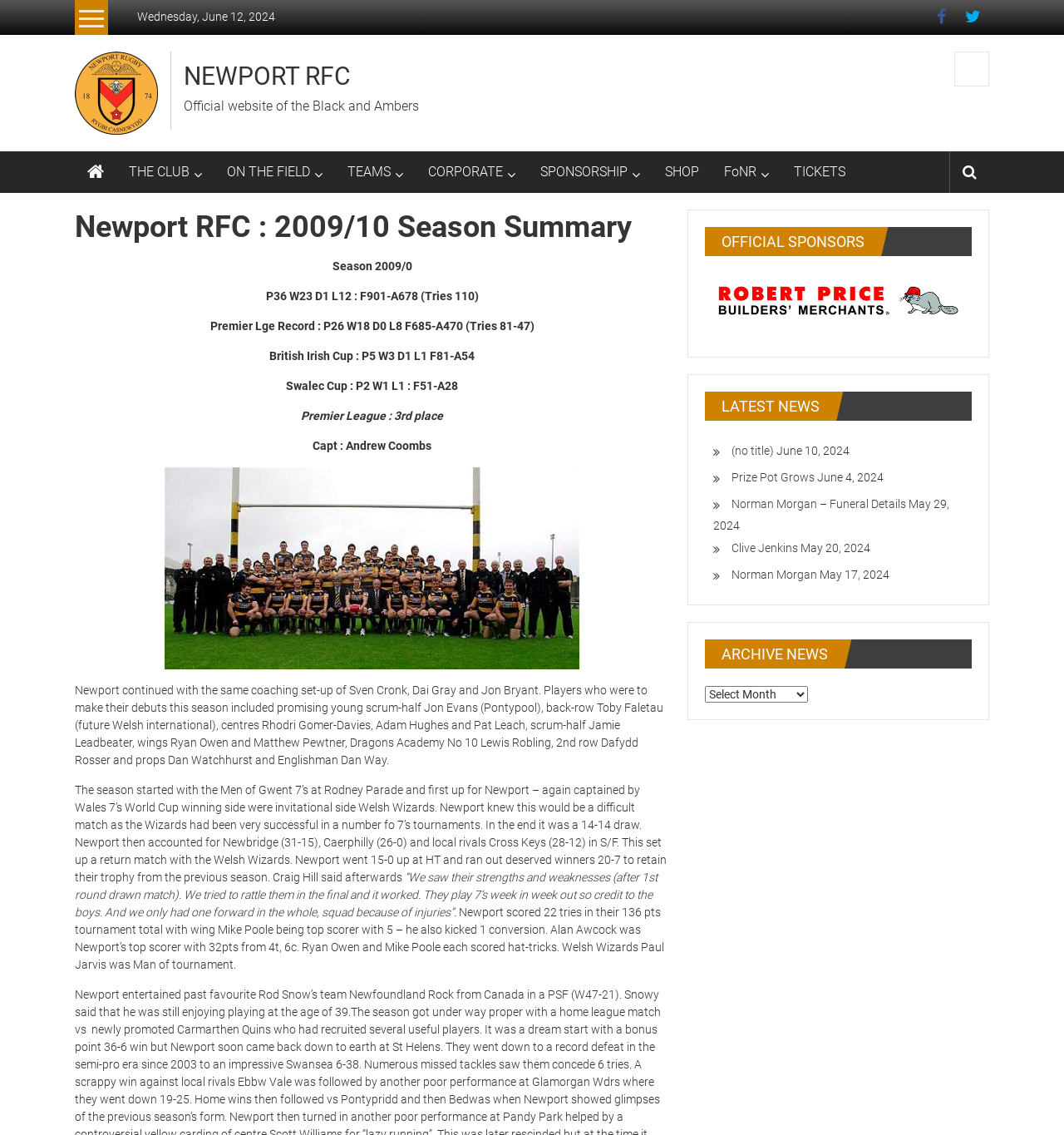Identify the text that serves as the heading for the webpage and generate it.

Newport RFC : 2009/10 Season Summary